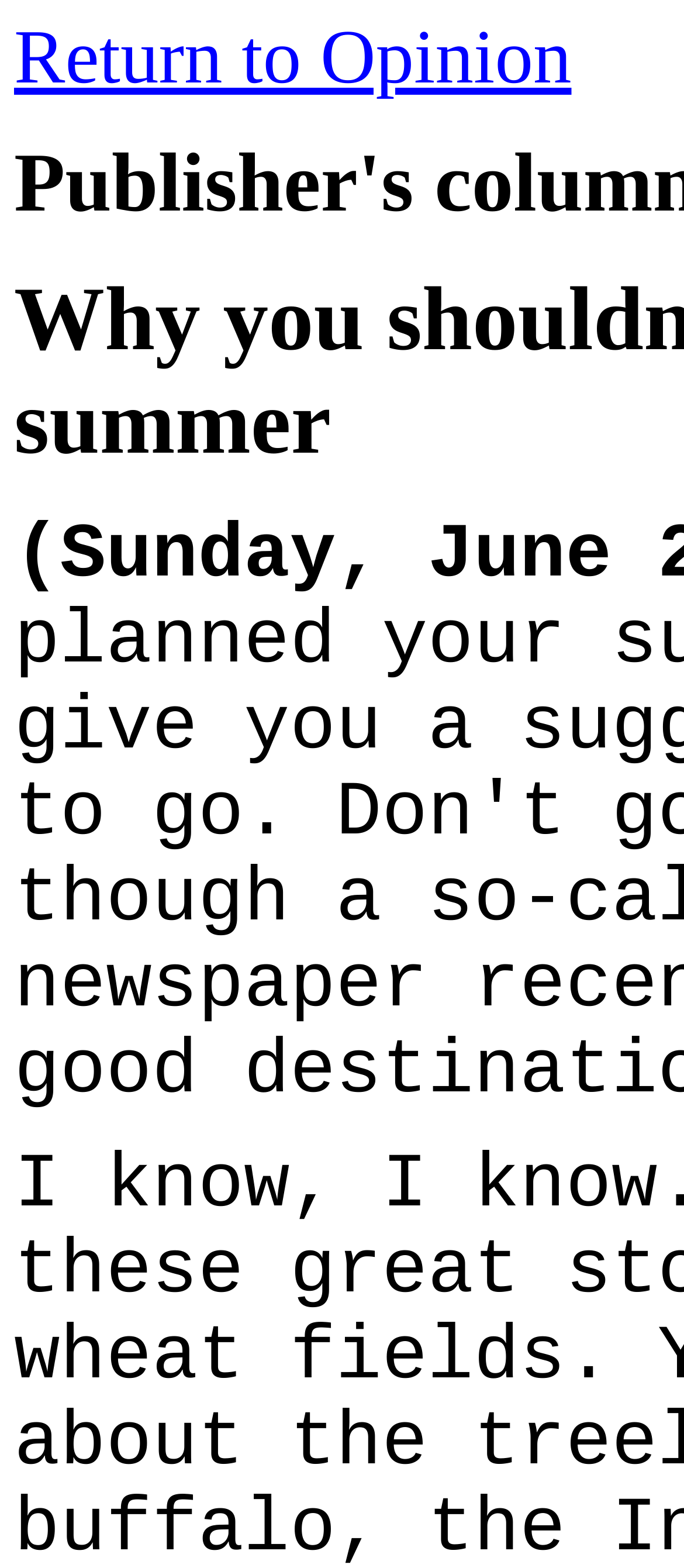Determine the bounding box coordinates for the UI element matching this description: "Return to Opinion".

[0.021, 0.01, 0.835, 0.064]